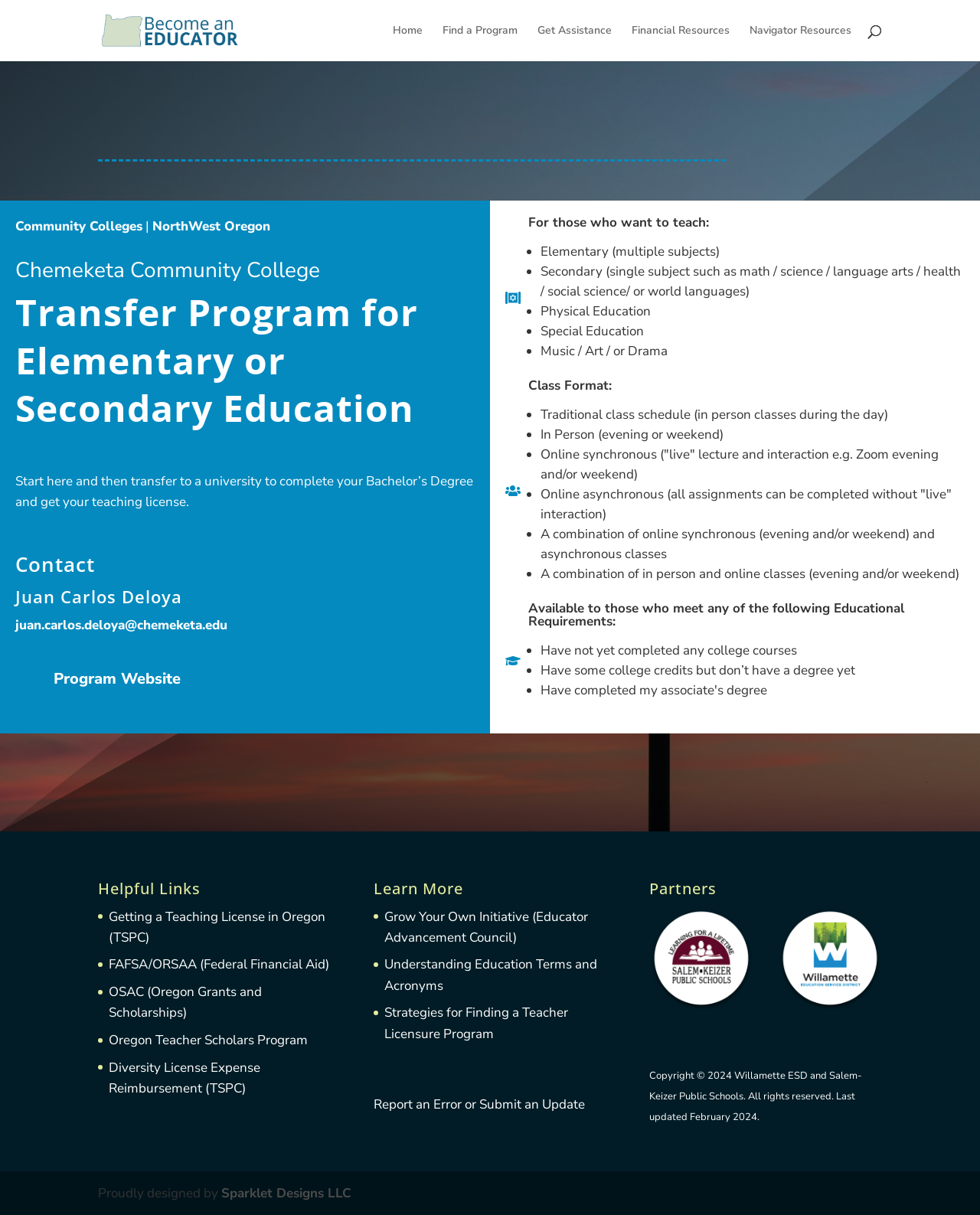Who is the contact person?
From the image, provide a succinct answer in one word or a short phrase.

Juan Carlos Deloya